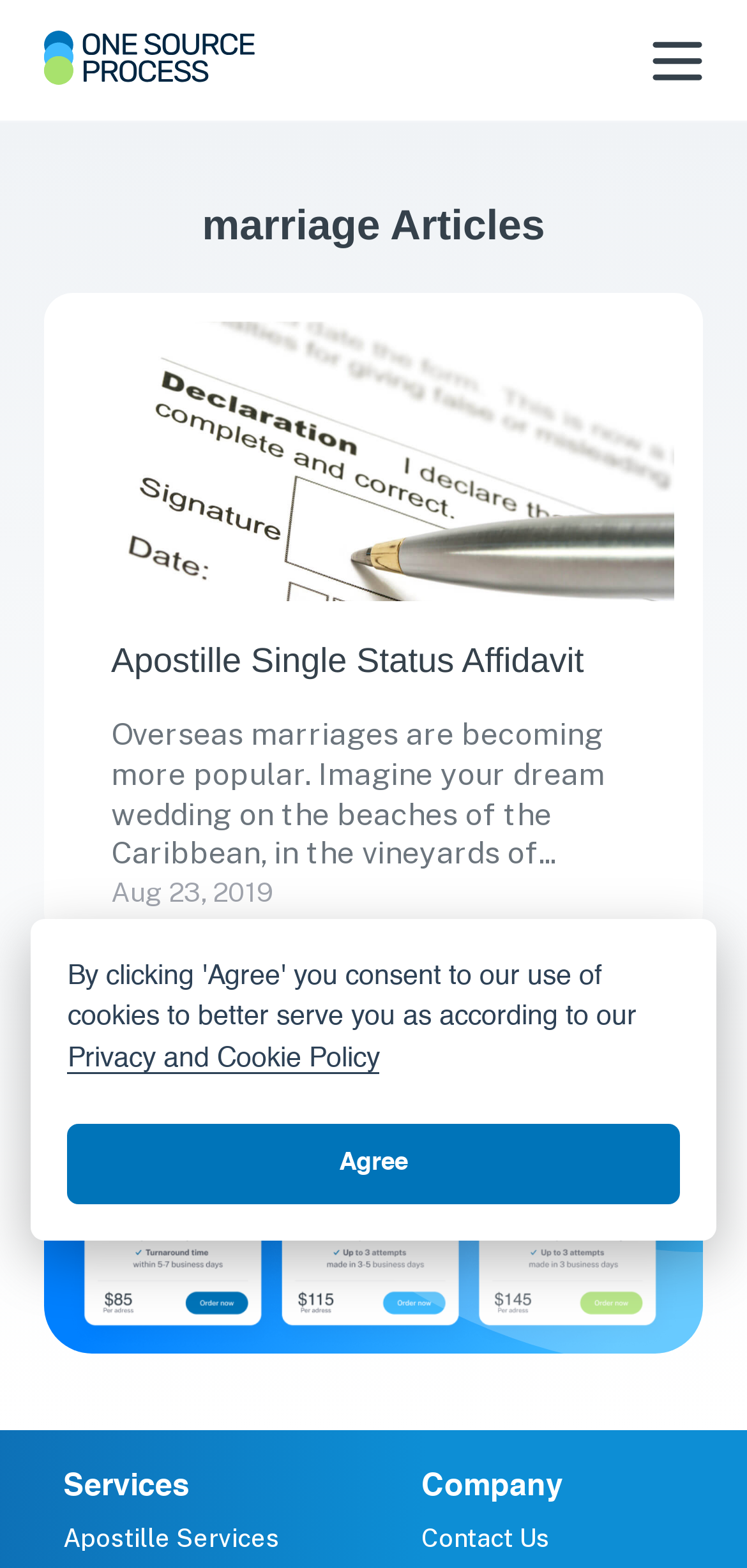Based on the element description, predict the bounding box coordinates (top-left x, top-left y, bottom-right x, bottom-right y) for the UI element in the screenshot: Hunton Andrews Kurth LLP

None